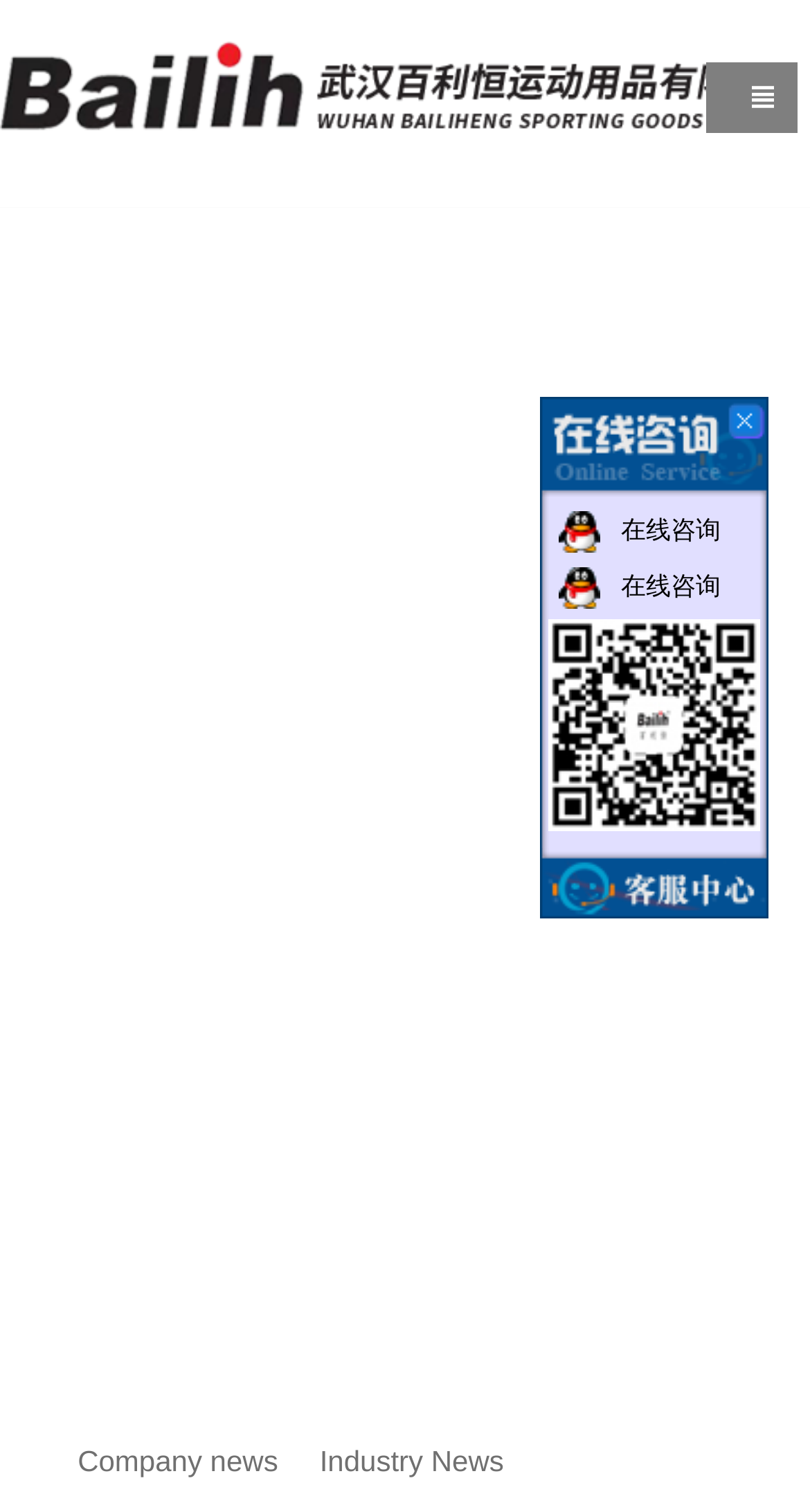Give a one-word or one-phrase response to the question:
What is the layout of the webpage?

Table-based layout